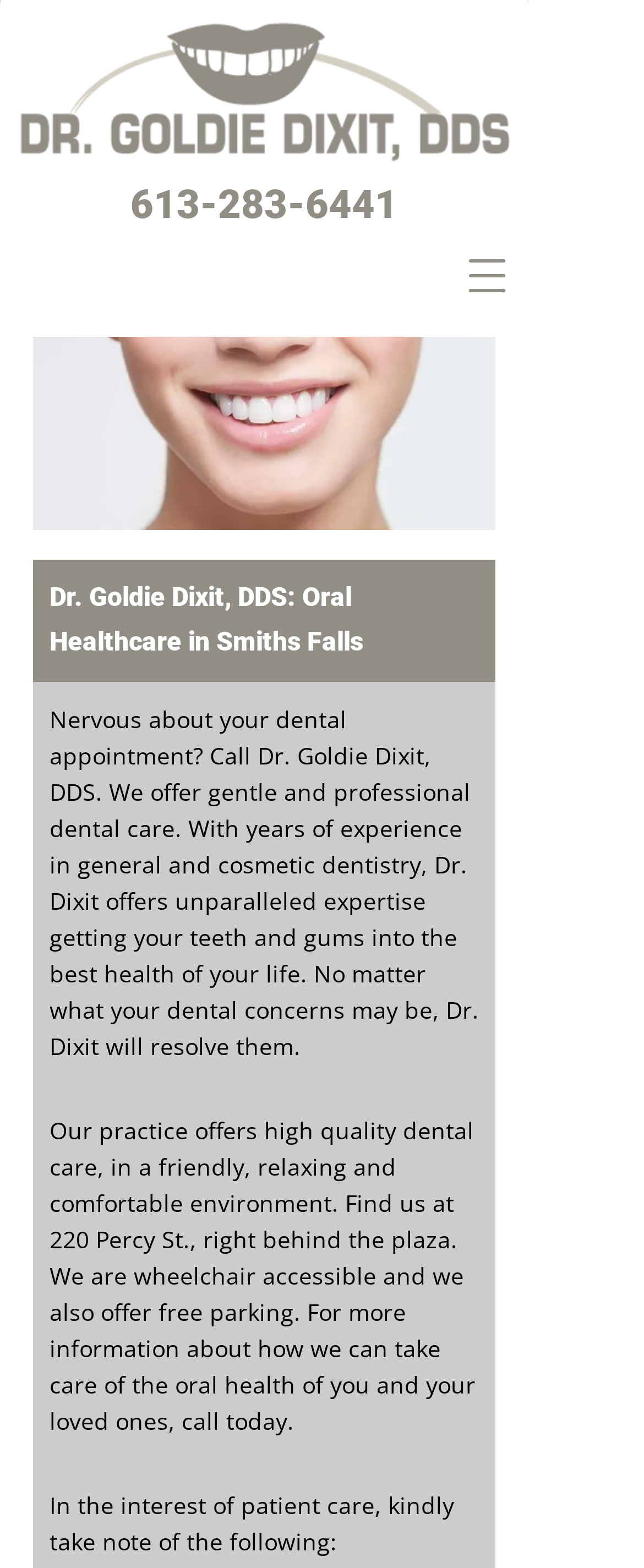What is the phone number to book an appointment?
Offer a detailed and exhaustive answer to the question.

I found the phone number by looking at the link element with the text '613-283-6441' which is located at the top of the page, below the doctor's name.